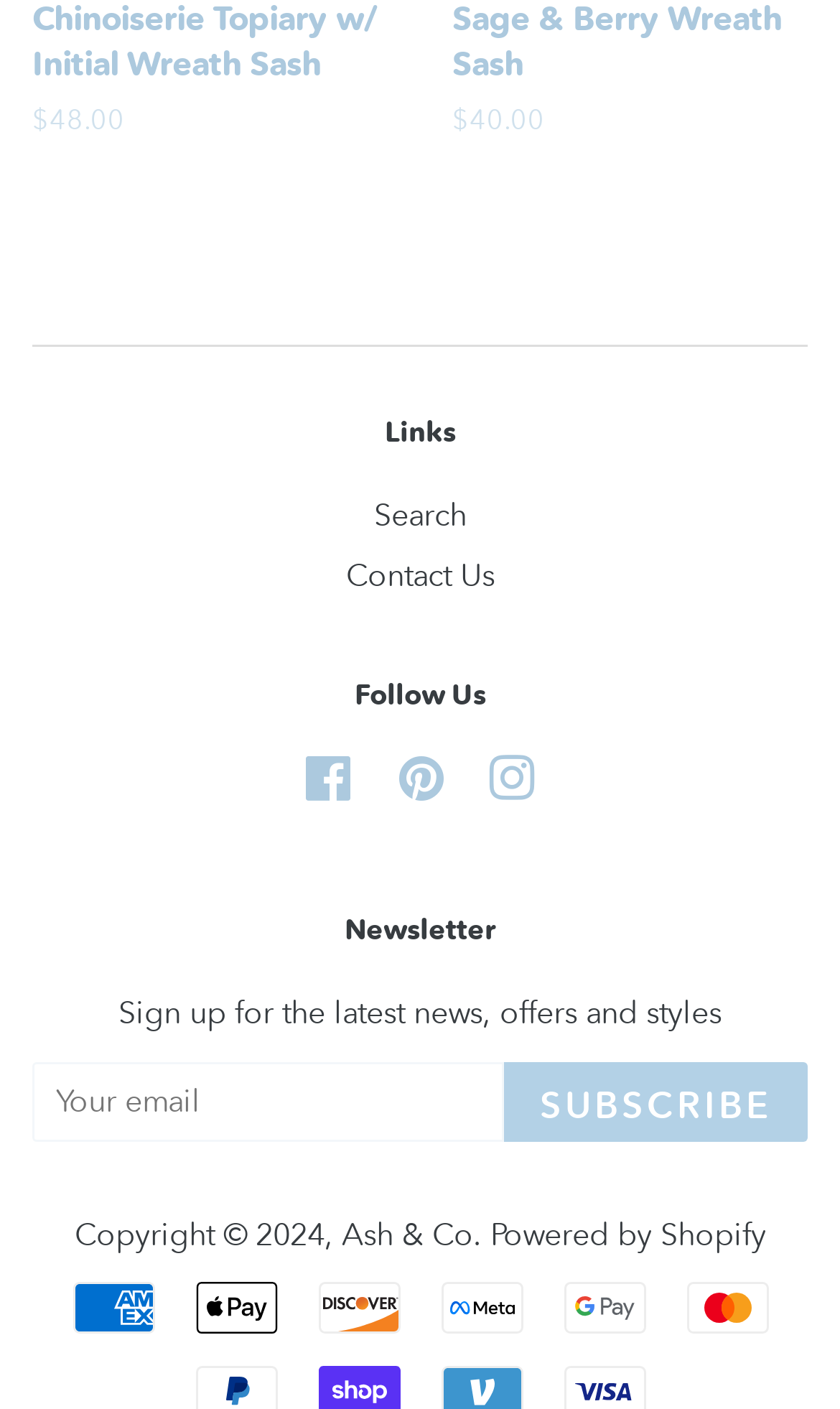Please provide the bounding box coordinates for the element that needs to be clicked to perform the following instruction: "Search". The coordinates should be given as four float numbers between 0 and 1, i.e., [left, top, right, bottom].

[0.445, 0.351, 0.555, 0.379]